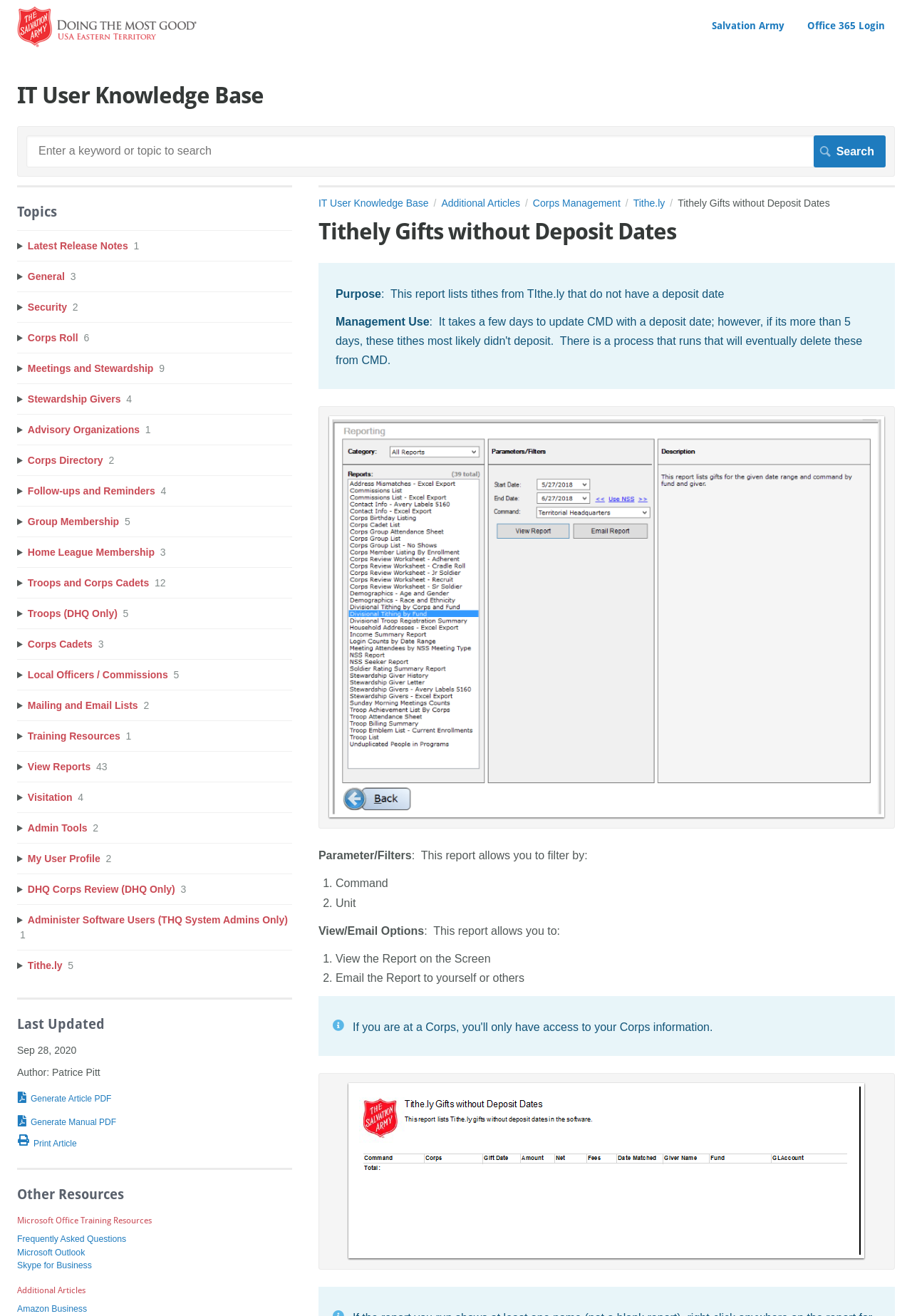Find and specify the bounding box coordinates that correspond to the clickable region for the instruction: "Search for something".

[0.029, 0.103, 0.971, 0.127]